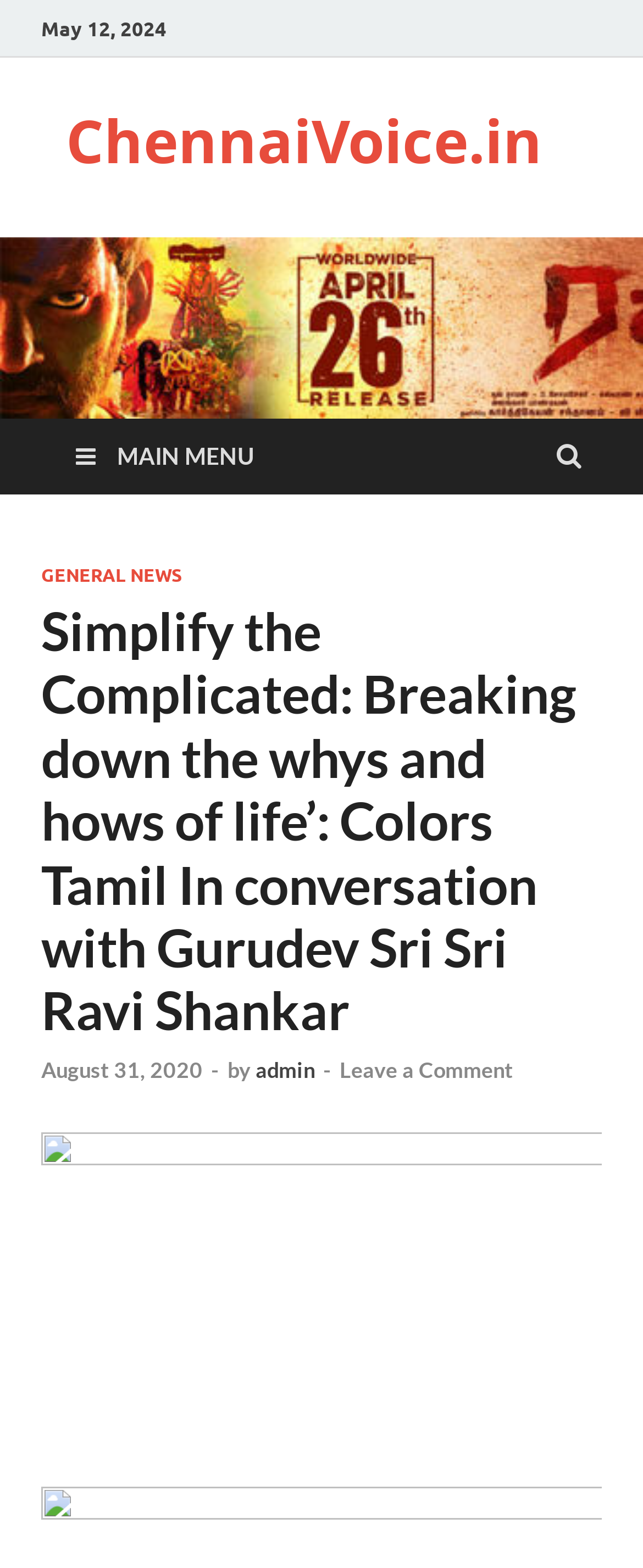What is the name of the website?
Give a detailed and exhaustive answer to the question.

I found the name of the website by looking at the top of the webpage, where it says 'ChennaiVoice.in' in a link element.